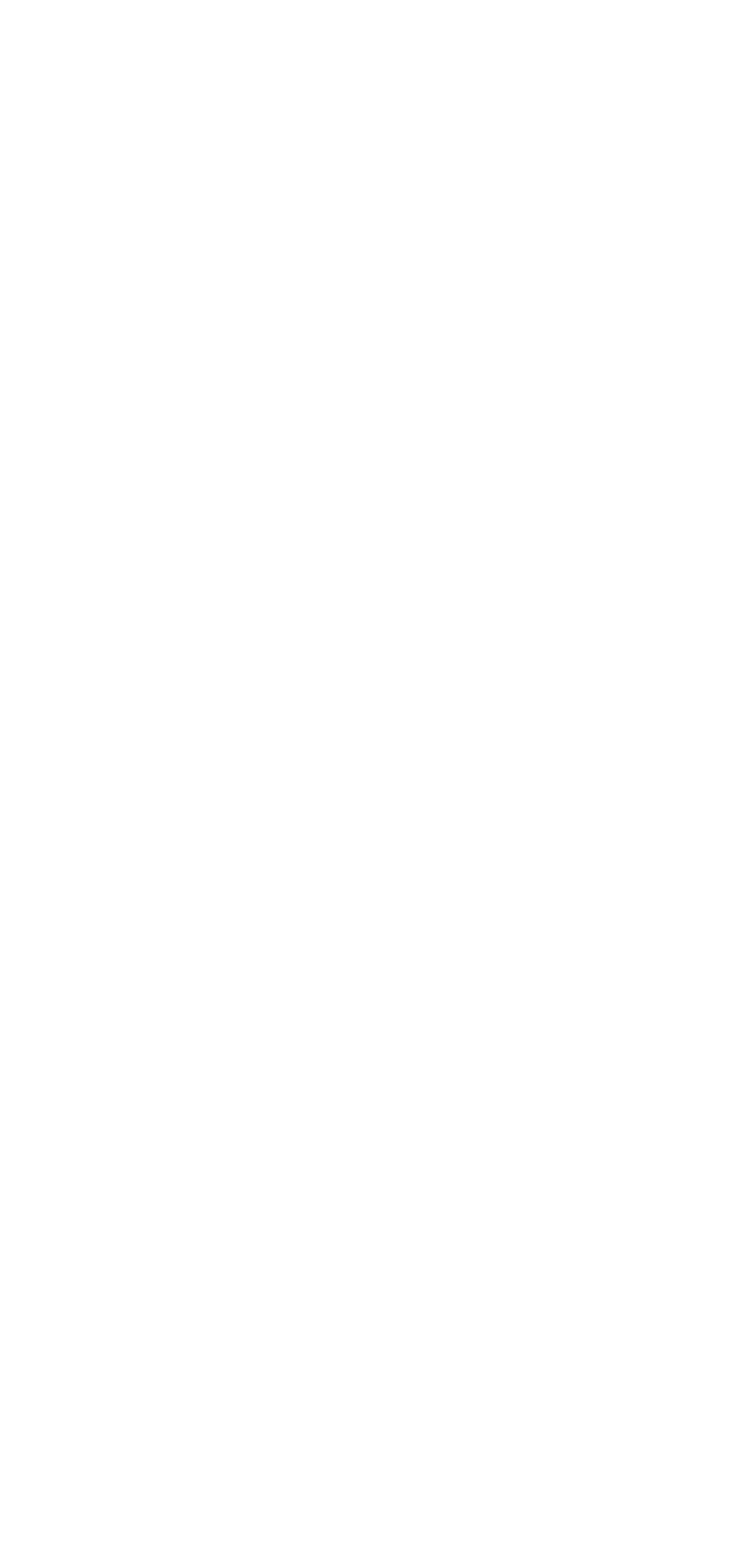Show the bounding box coordinates of the region that should be clicked to follow the instruction: "Enter text in the first input field."

None